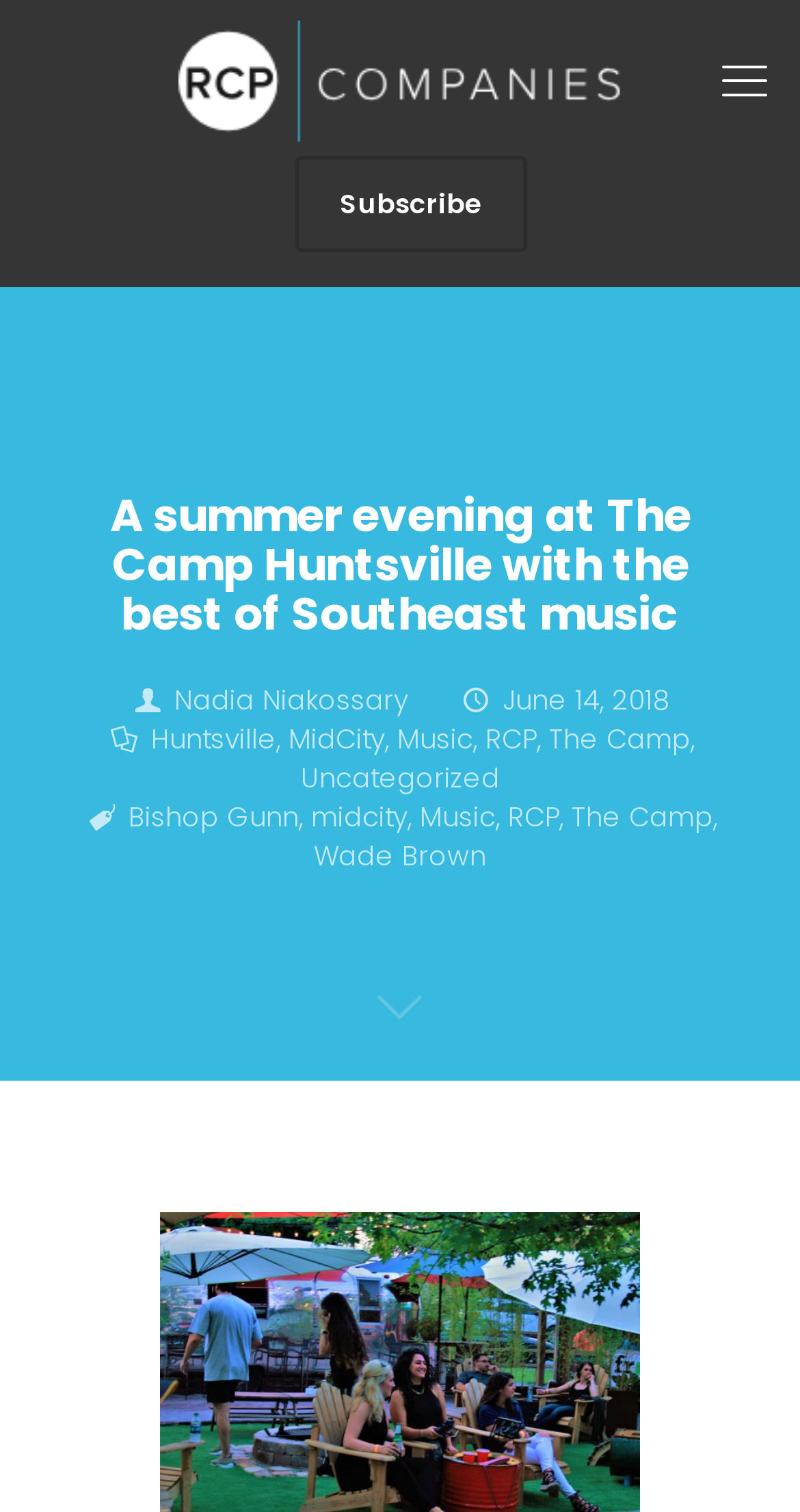Please find the bounding box coordinates of the element that you should click to achieve the following instruction: "Learn more about The Camp". The coordinates should be presented as four float numbers between 0 and 1: [left, top, right, bottom].

[0.686, 0.476, 0.863, 0.502]